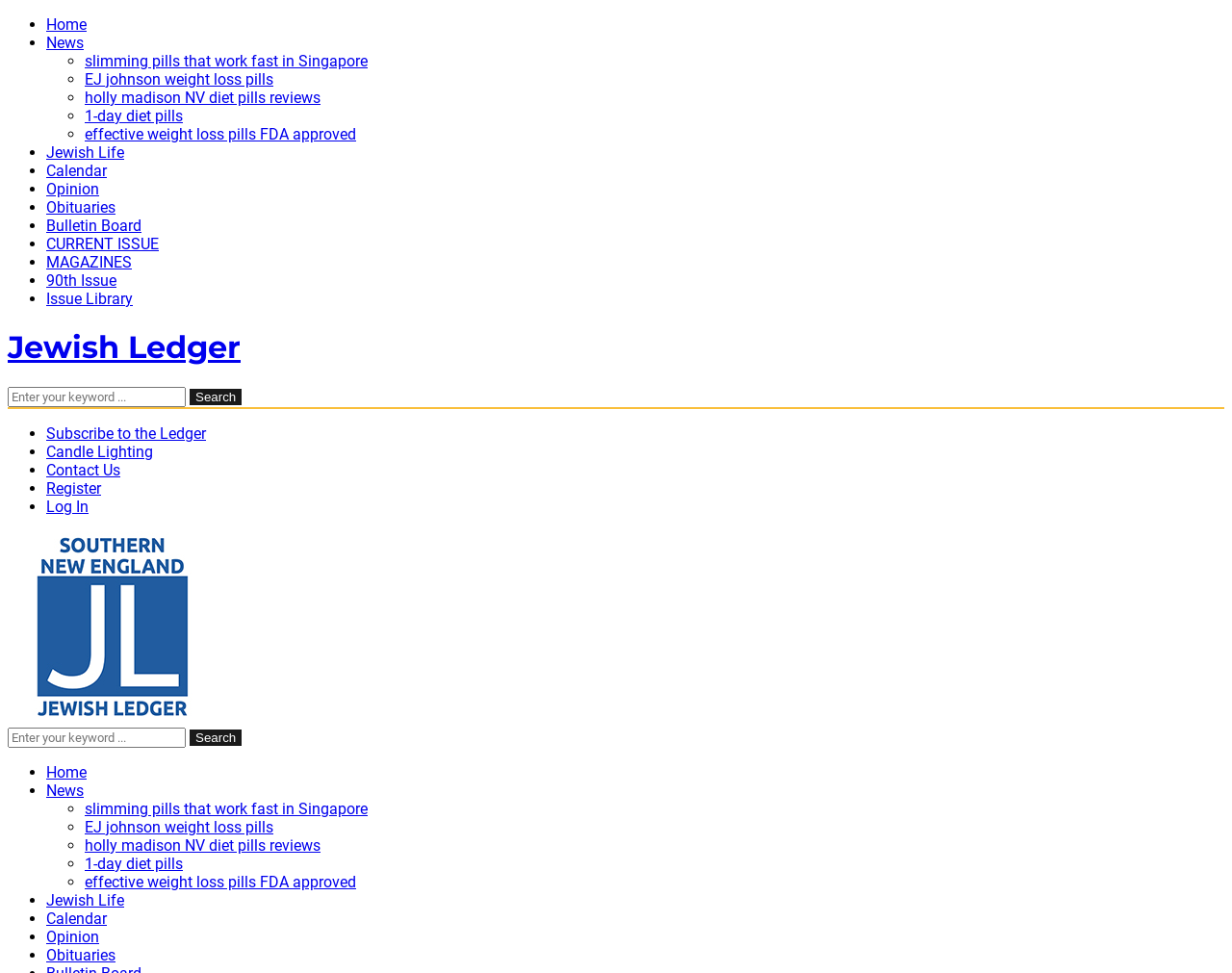What is the text of the first link in the navigation menu?
Use the screenshot to answer the question with a single word or phrase.

Home